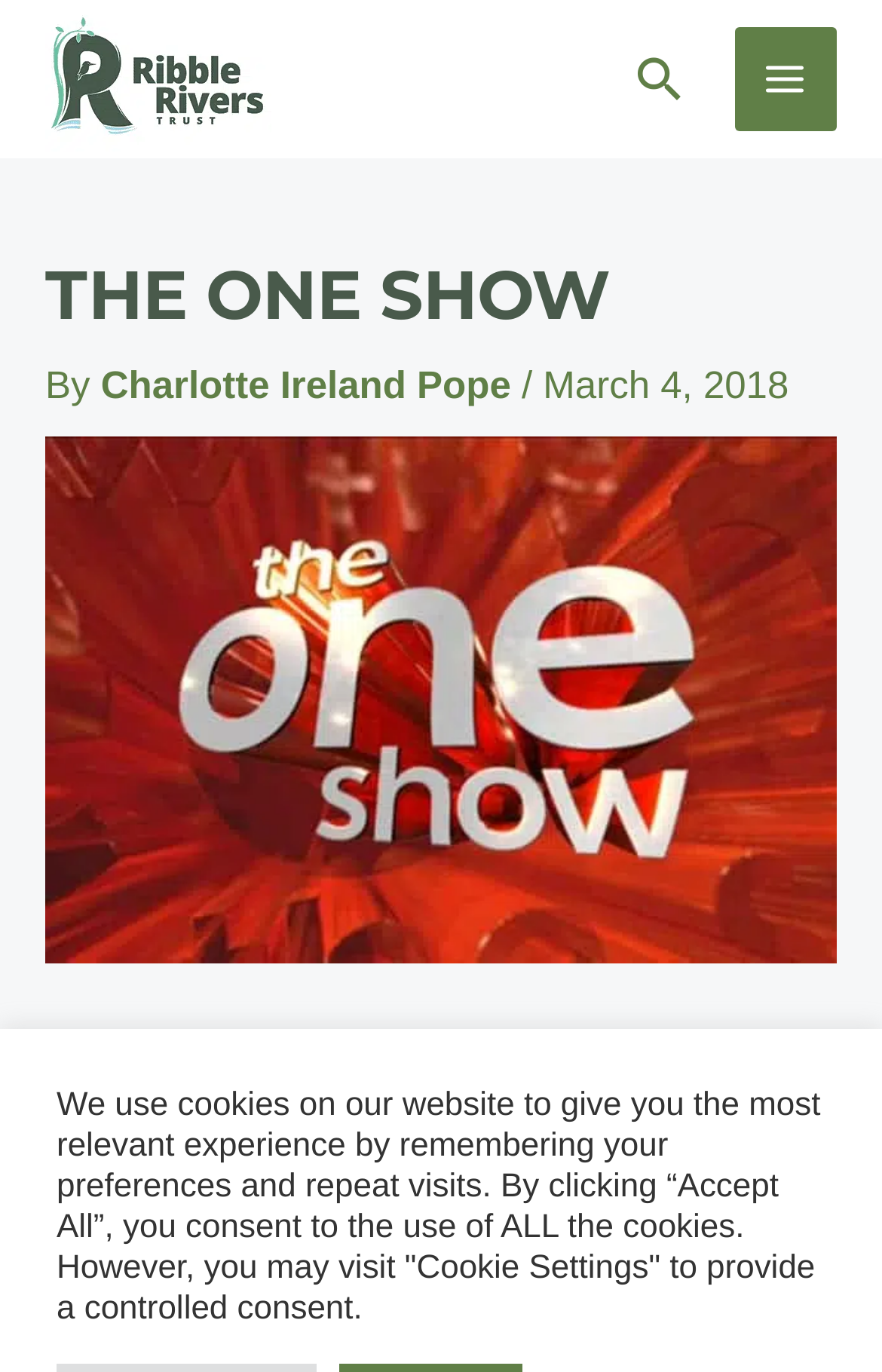Given the description of the UI element: "Main Menu", predict the bounding box coordinates in the form of [left, top, right, bottom], with each value being a float between 0 and 1.

[0.832, 0.02, 0.949, 0.095]